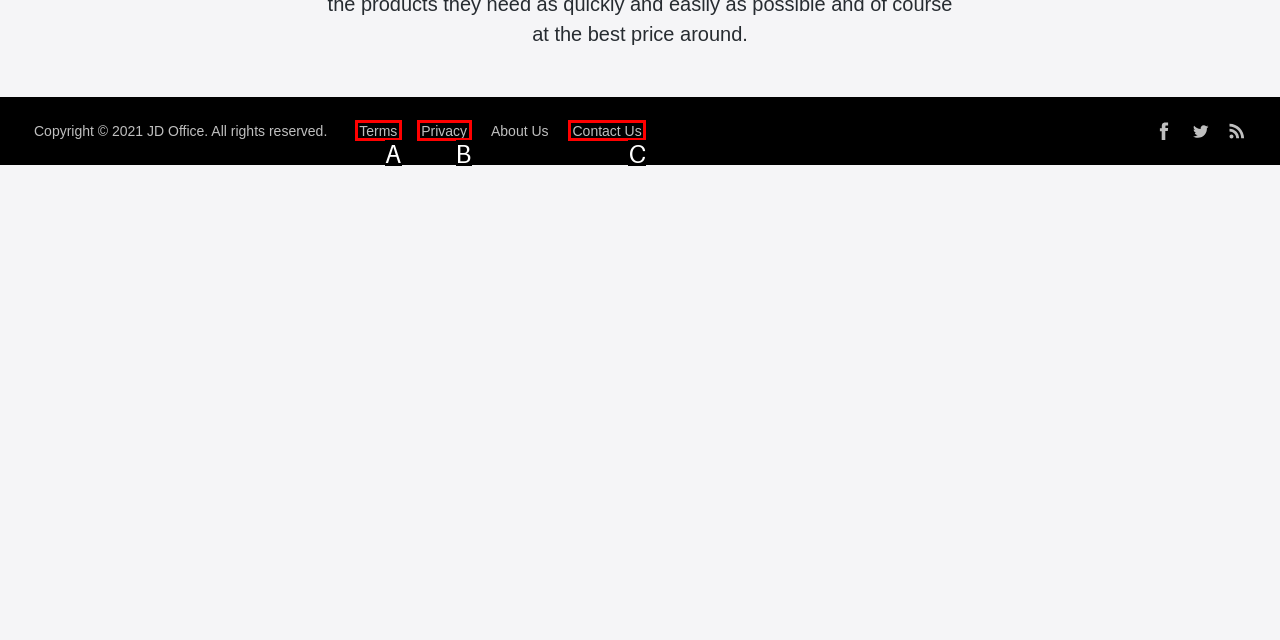Choose the HTML element that best fits the given description: Terms. Answer by stating the letter of the option.

A